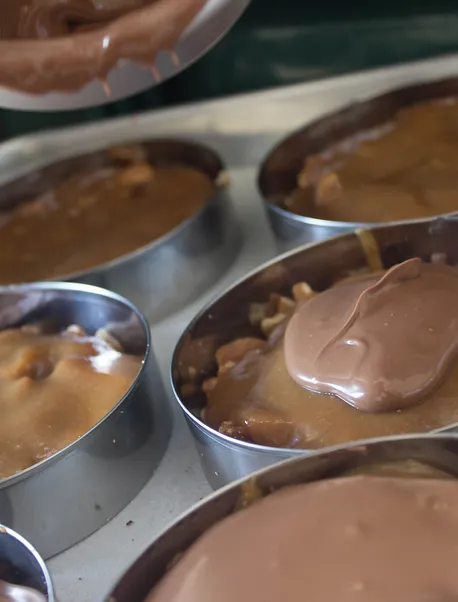Please reply with a single word or brief phrase to the question: 
What is the shape of the containers?

Circular